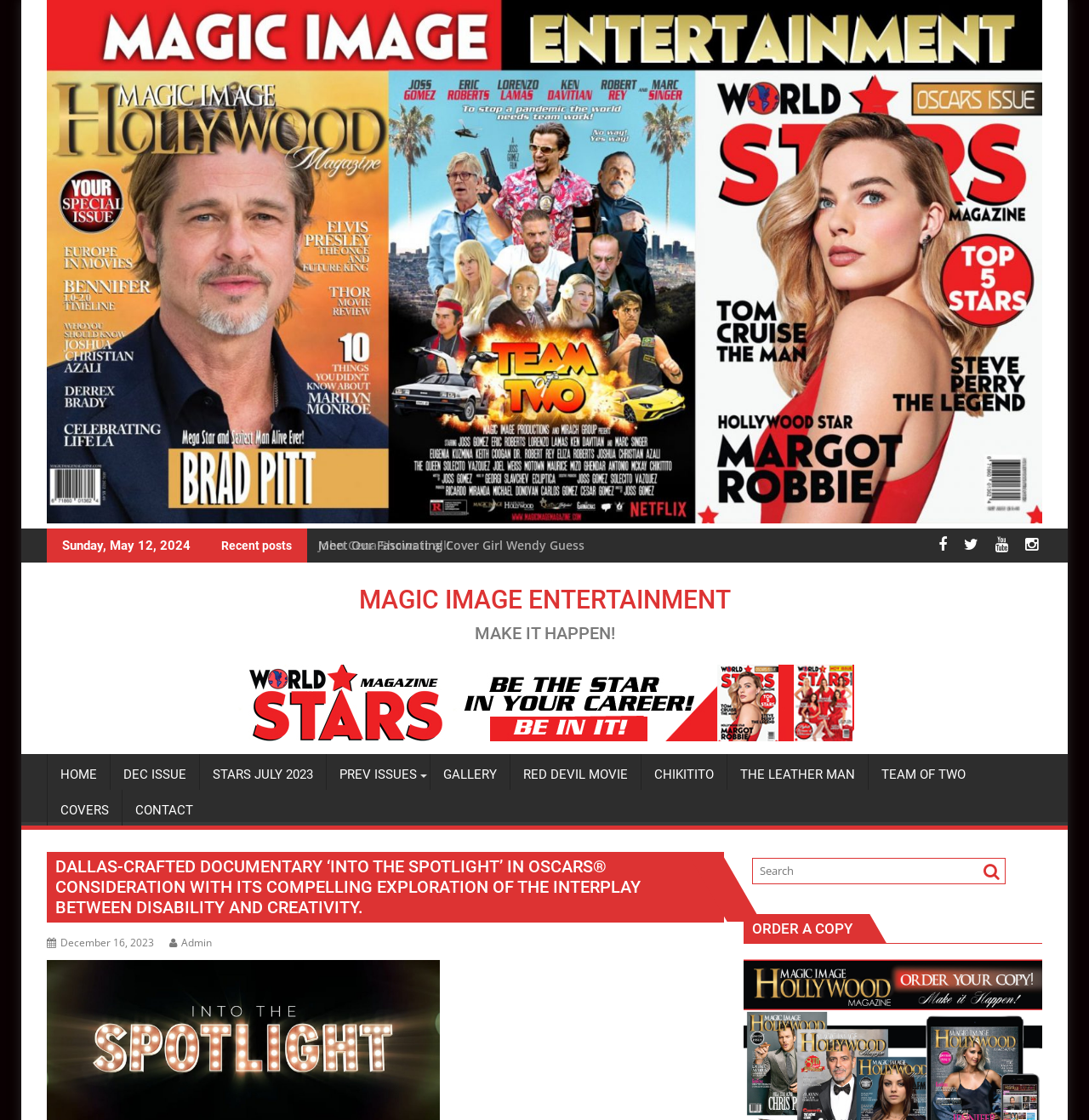How many social media links are there?
Please provide a single word or phrase as your answer based on the screenshot.

4